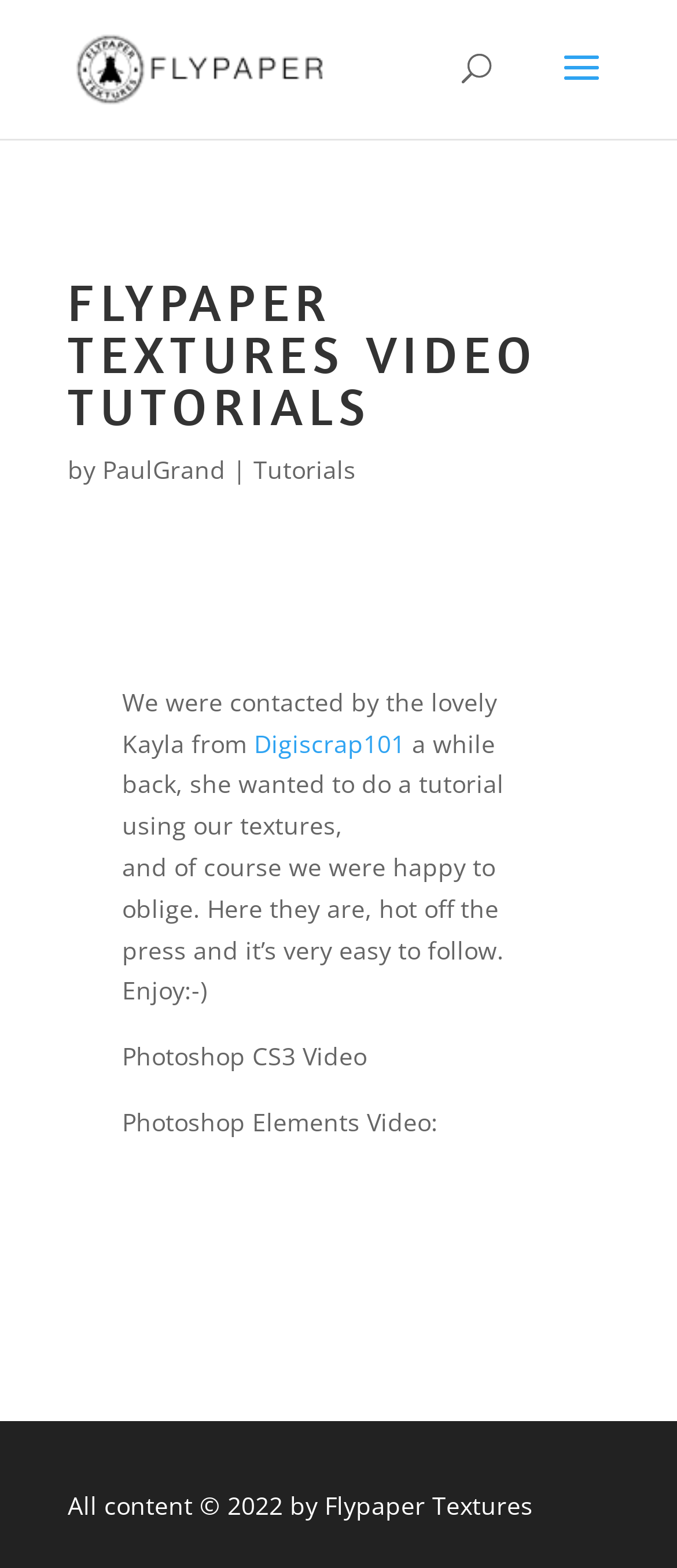Using the information from the screenshot, answer the following question thoroughly:
Who created the video tutorials?

The creator of the video tutorials can be determined by looking at the link element with the text 'PaulGrand' which is located next to the text 'by', indicating that PaulGrand is the author of the tutorials.